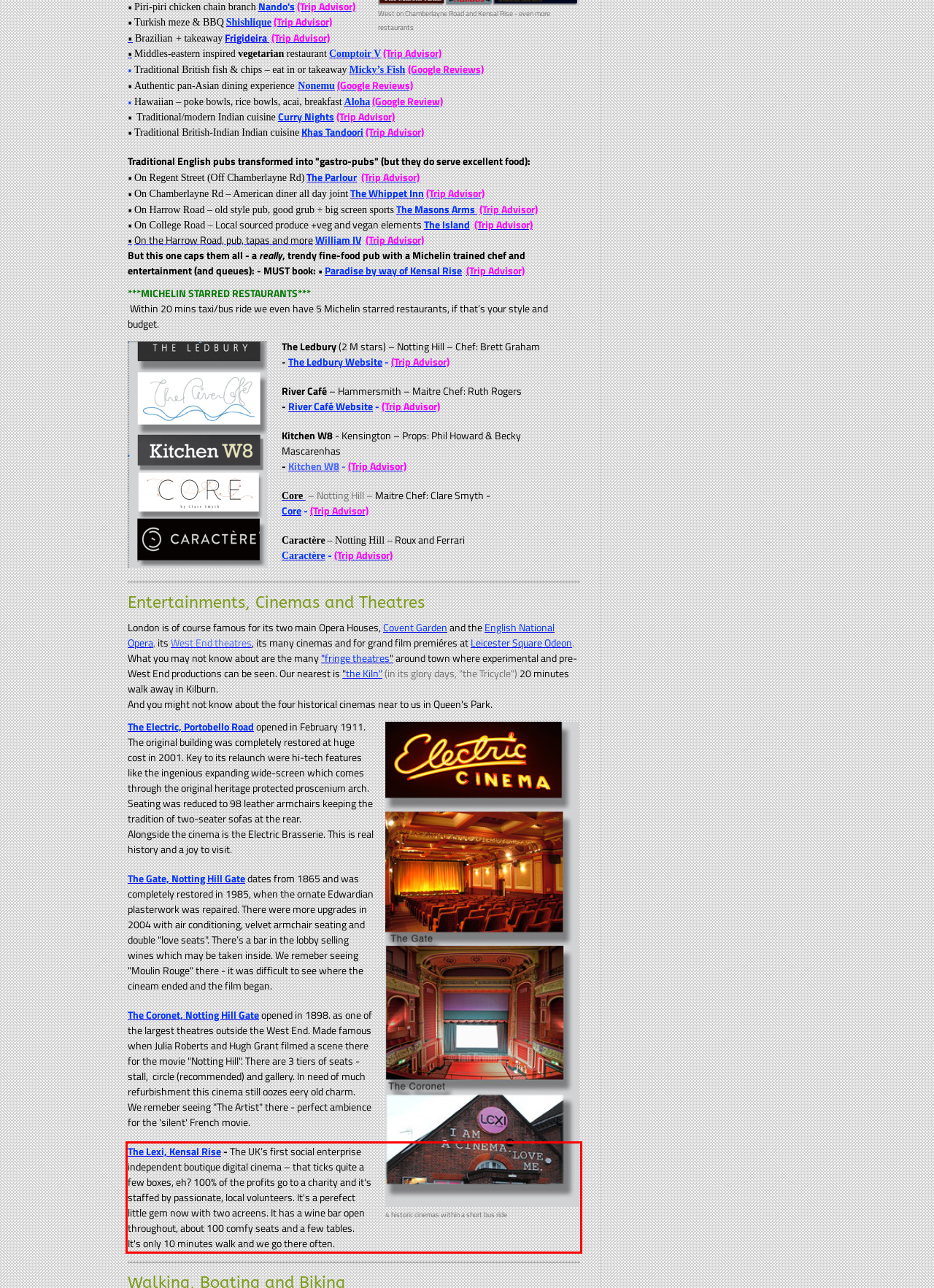Within the screenshot of the webpage, locate the red bounding box and use OCR to identify and provide the text content inside it.

The Lexi, Kensal Rise - The UK’s first social enterprise independent boutique digital cinema – that ticks quite a few boxes, eh? 100% of the profits go to a charity and it's staffed by passionate, local volunteers. It's a perefect little gem now with two acreens. It has a wine bar open throughout, about 100 comfy seats and a few tables. It's only 10 minutes walk and we go there often.